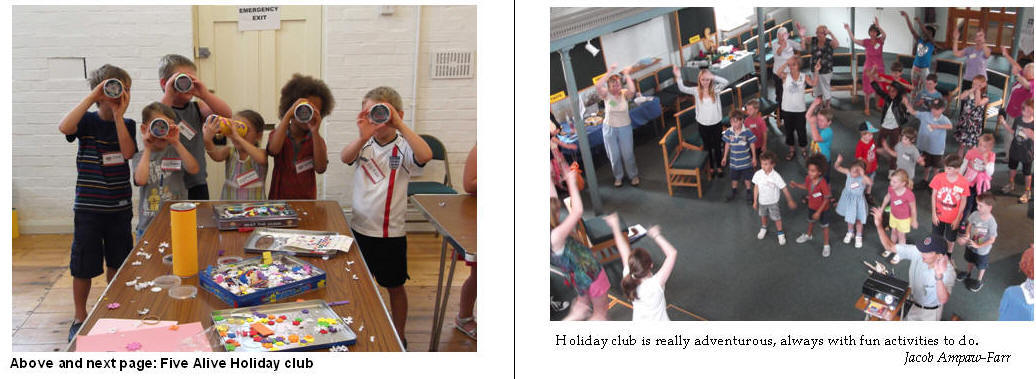What type of space is the setting of the image?
Based on the visual content, answer with a single word or a brief phrase.

Indoor space